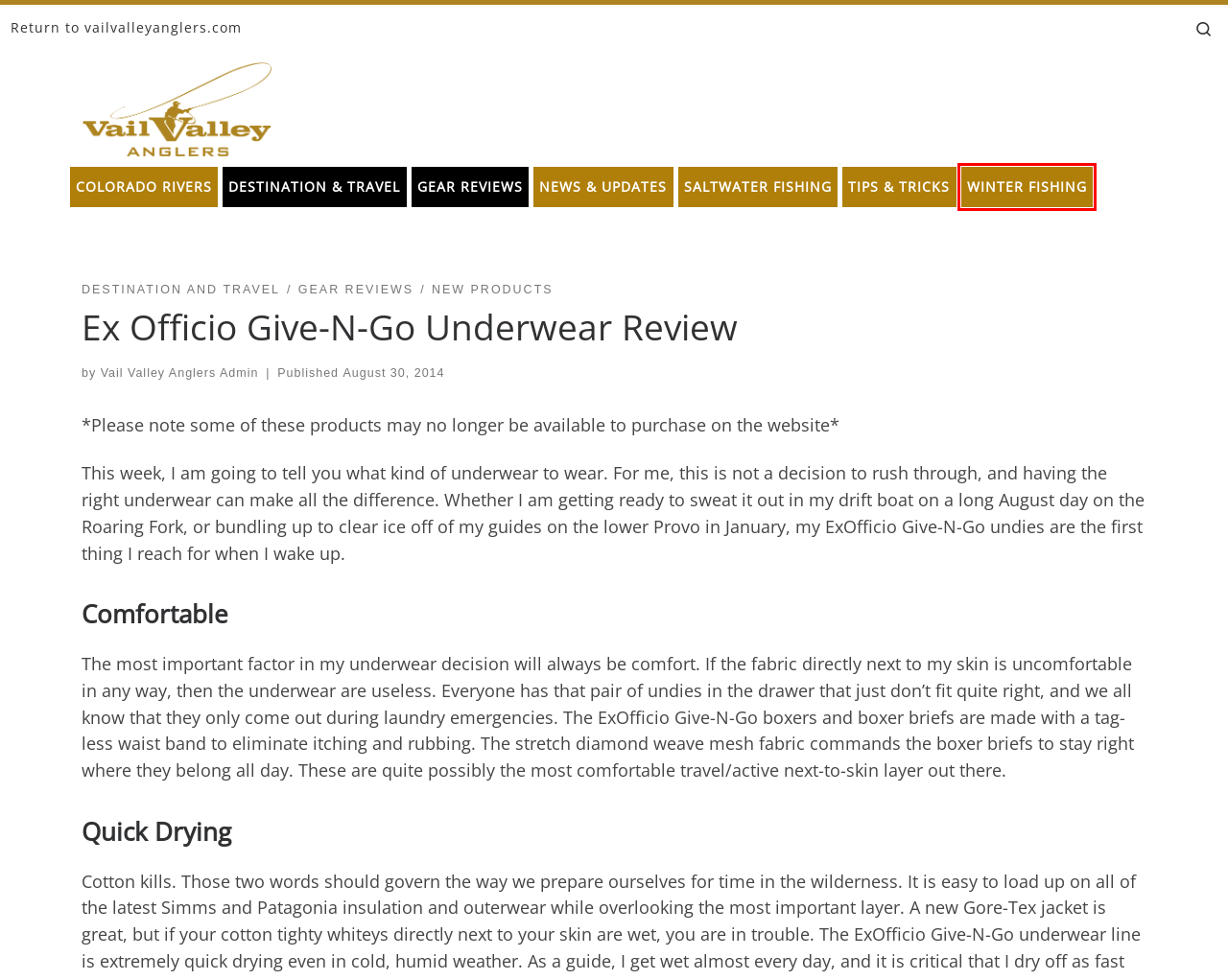Observe the screenshot of a webpage with a red bounding box highlighting an element. Choose the webpage description that accurately reflects the new page after the element within the bounding box is clicked. Here are the candidates:
A. Vail Valley Anglers in Edwards, CO | Fly Shop and Guide Service
B. Winter Fly Fishing Archives - blog.vailvalleyanglers.com
C. Destination and Travel Archives - blog.vailvalleyanglers.com
D. Gear Reviews Archives - blog.vailvalleyanglers.com
E. Vail Valley Anglers Admin, Author at blog.vailvalleyanglers.com
F. New Products Archives - blog.vailvalleyanglers.com
G. Colorado Rivers Archives - blog.vailvalleyanglers.com
H. blog.vailvalleyanglers.com - Fly Fishing at its Best

B